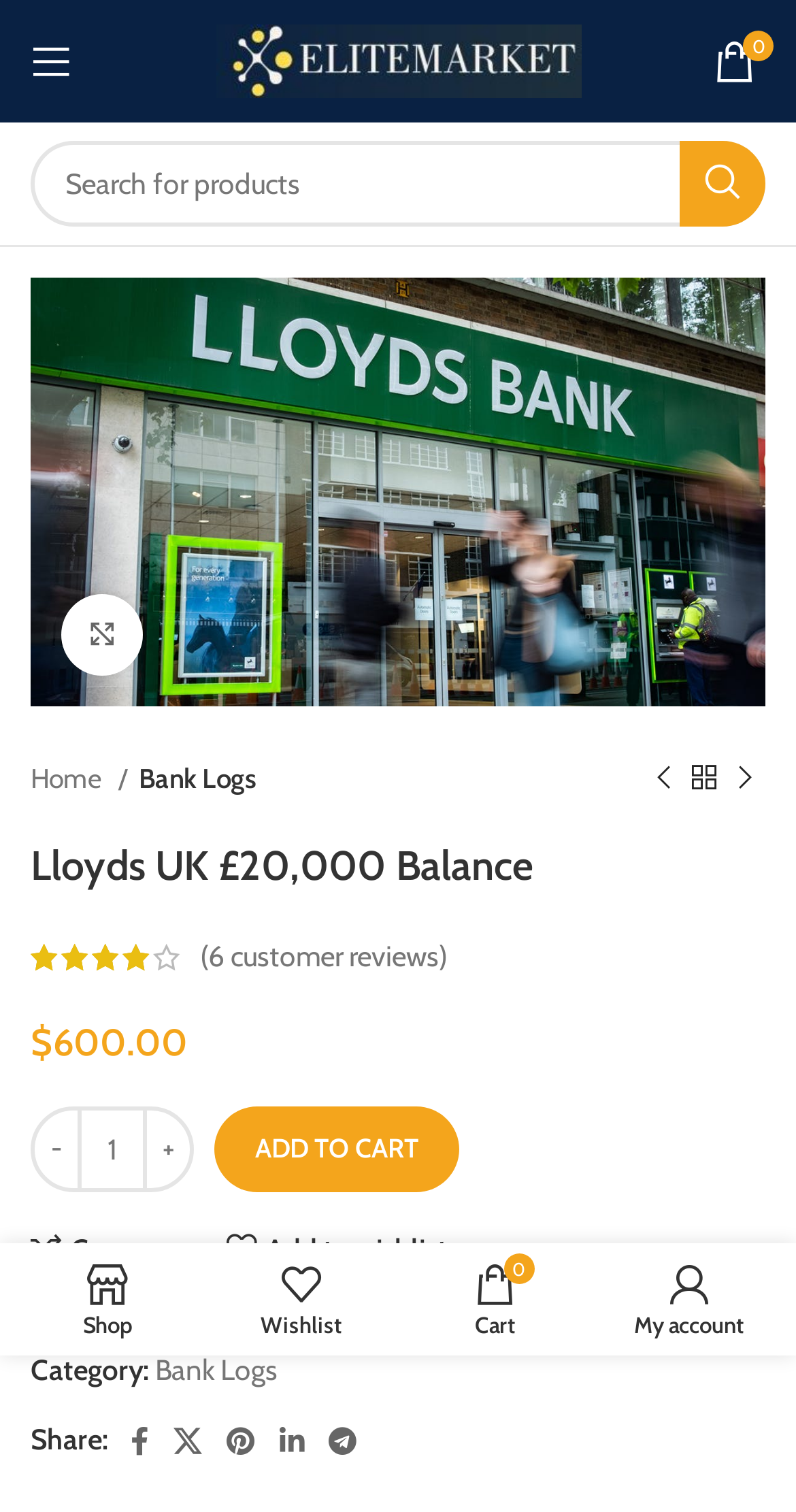Determine the bounding box coordinates of the clickable element to achieve the following action: 'Open mobile menu'. Provide the coordinates as four float values between 0 and 1, formatted as [left, top, right, bottom].

[0.013, 0.014, 0.115, 0.068]